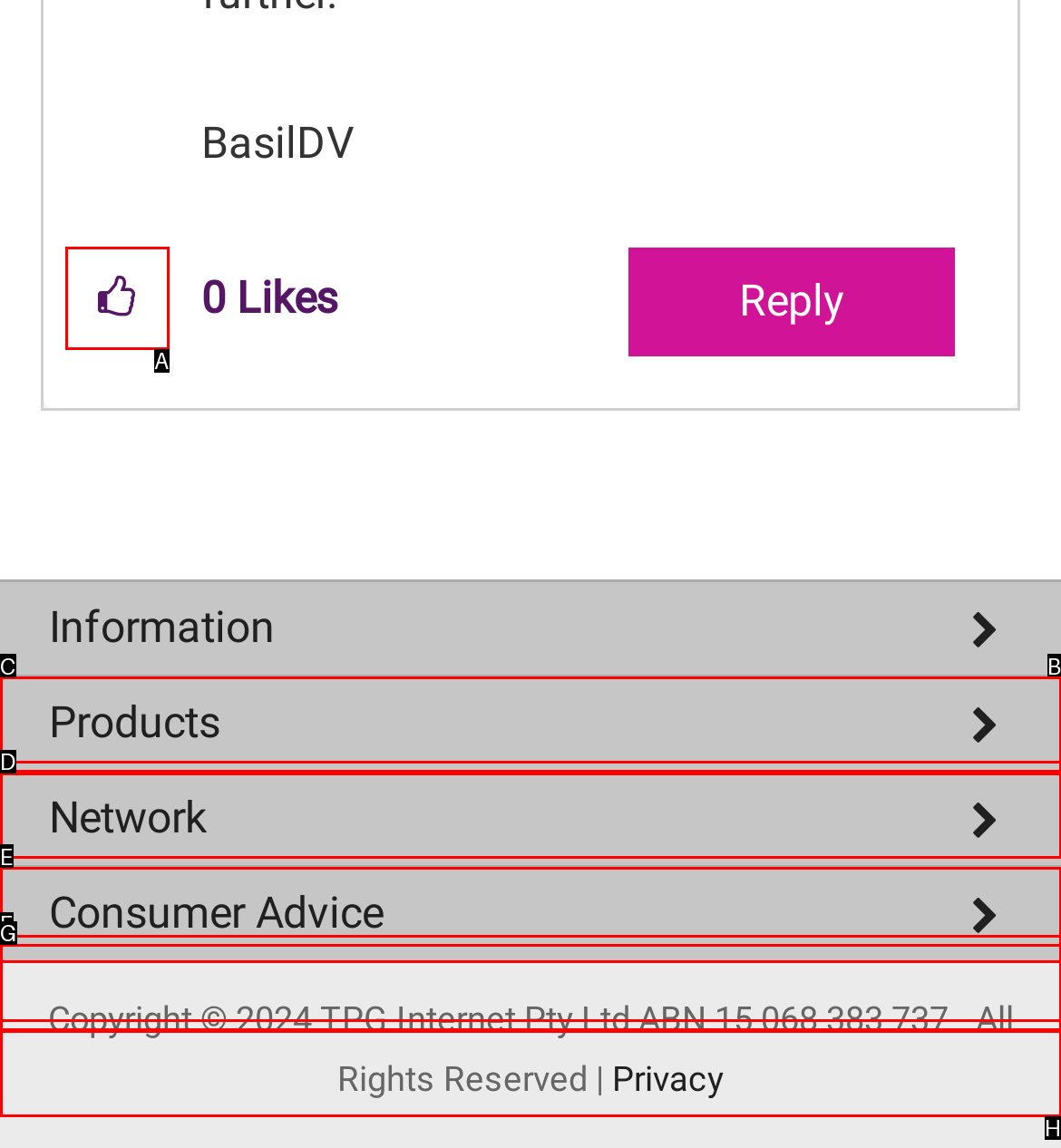Select the proper HTML element to perform the given task: Reply to the question Answer with the corresponding letter from the provided choices.

None